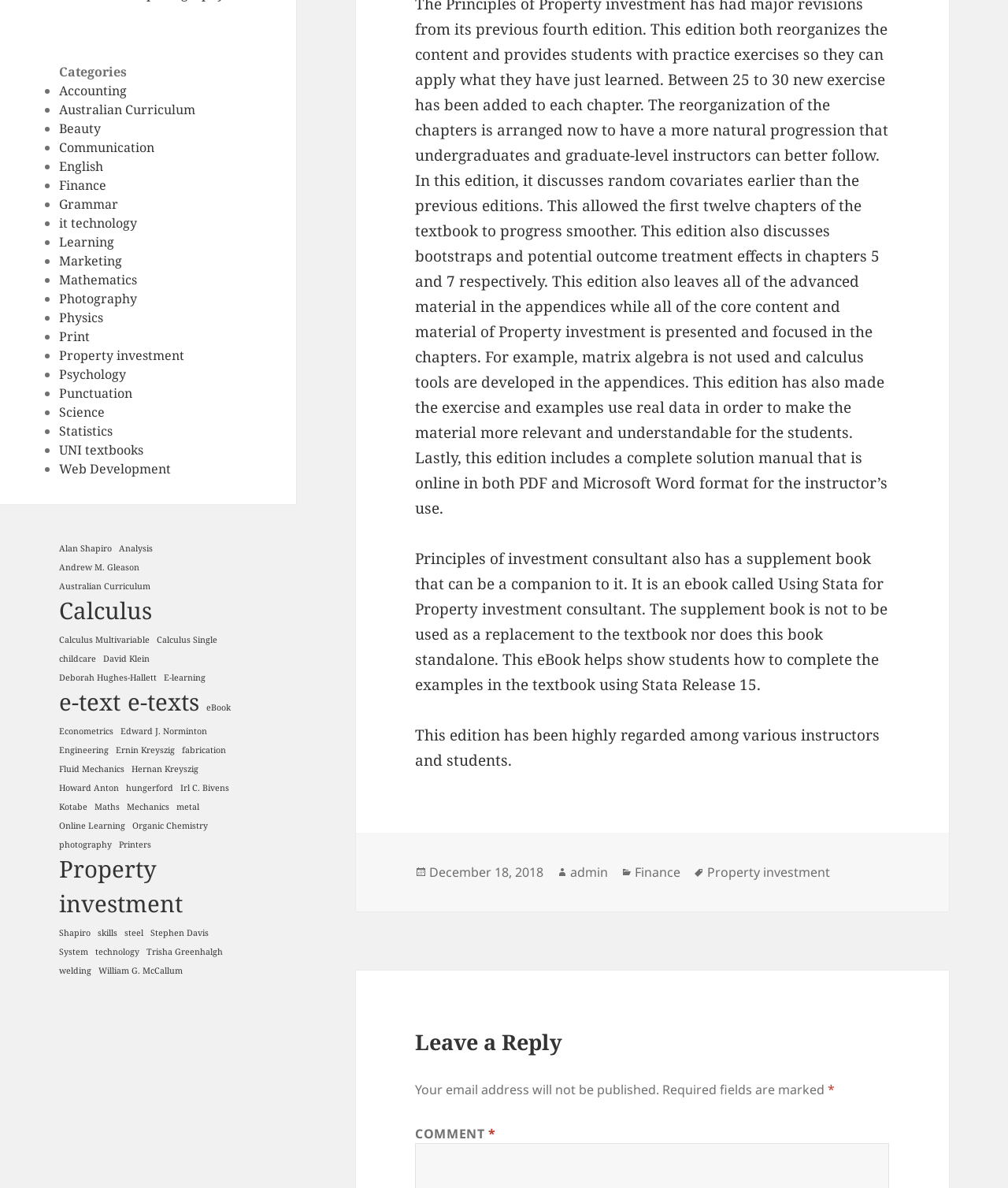Given the element description: "photography", predict the bounding box coordinates of the UI element it refers to, using four float numbers between 0 and 1, i.e., [left, top, right, bottom].

[0.059, 0.706, 0.111, 0.716]